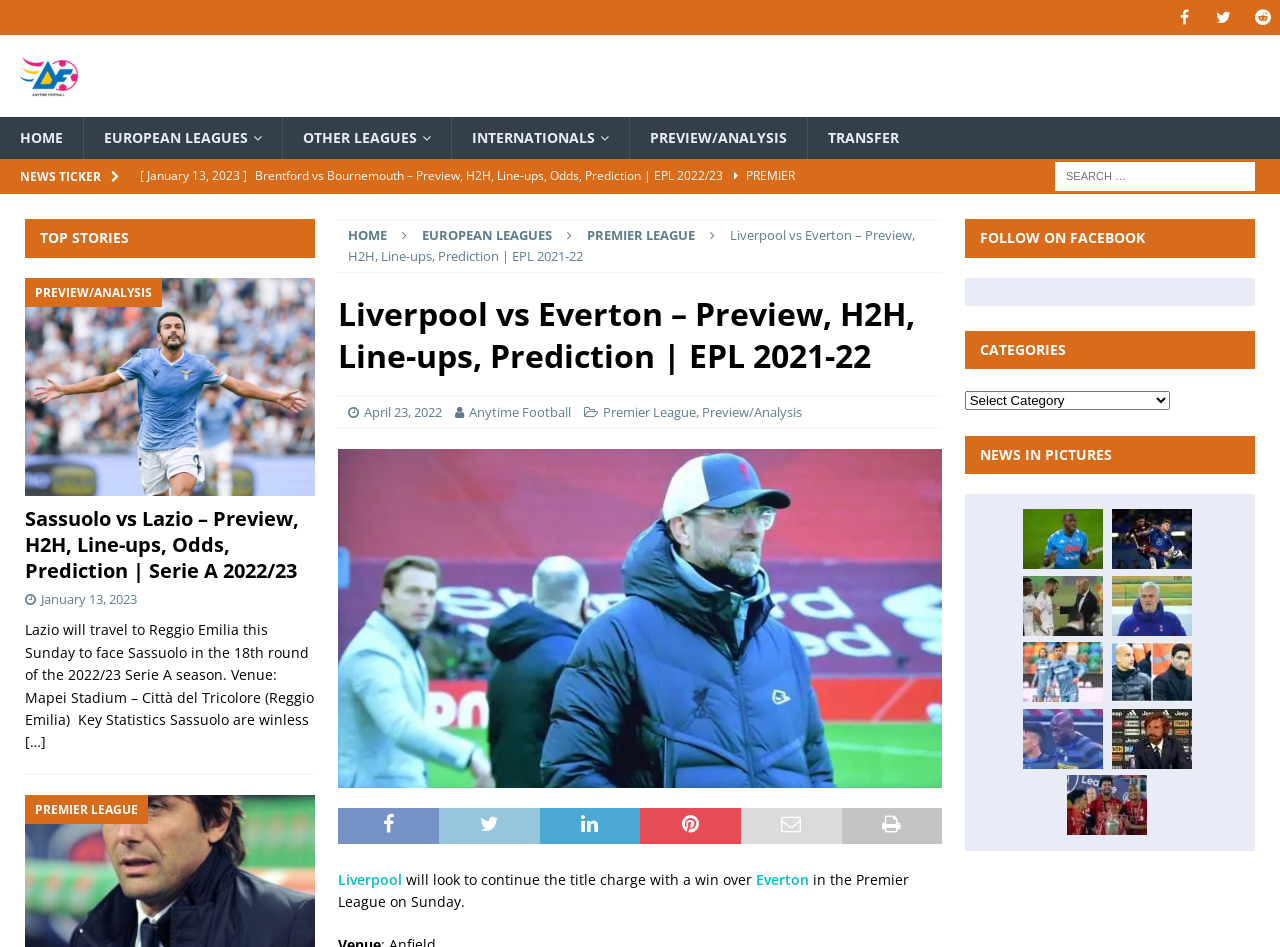Given the description "Home", determine the bounding box of the corresponding UI element.

[0.0, 0.124, 0.065, 0.168]